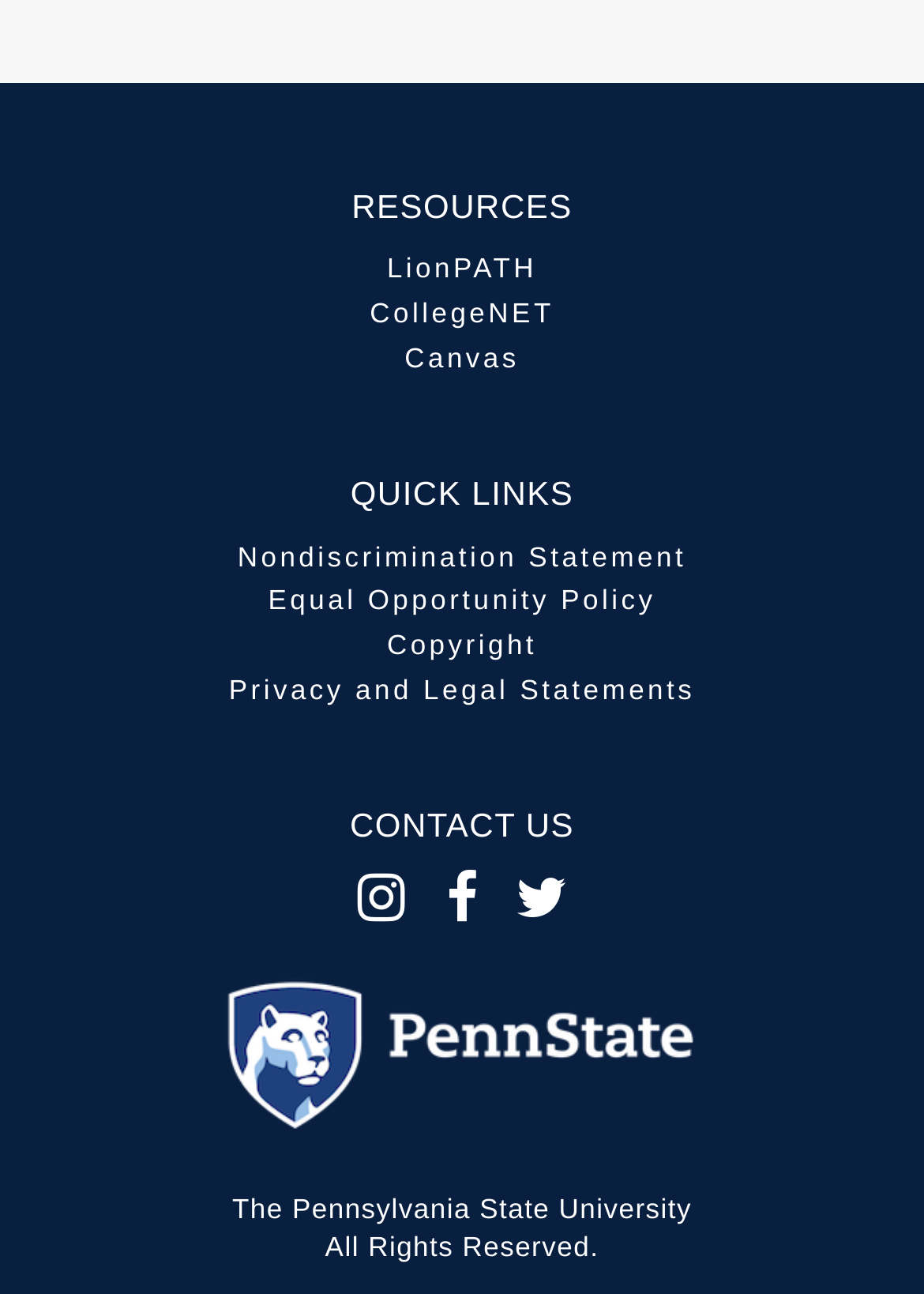What is the name of the university?
Answer the question in as much detail as possible.

The answer can be found at the bottom of the webpage, where it says 'The Pennsylvania State University'.